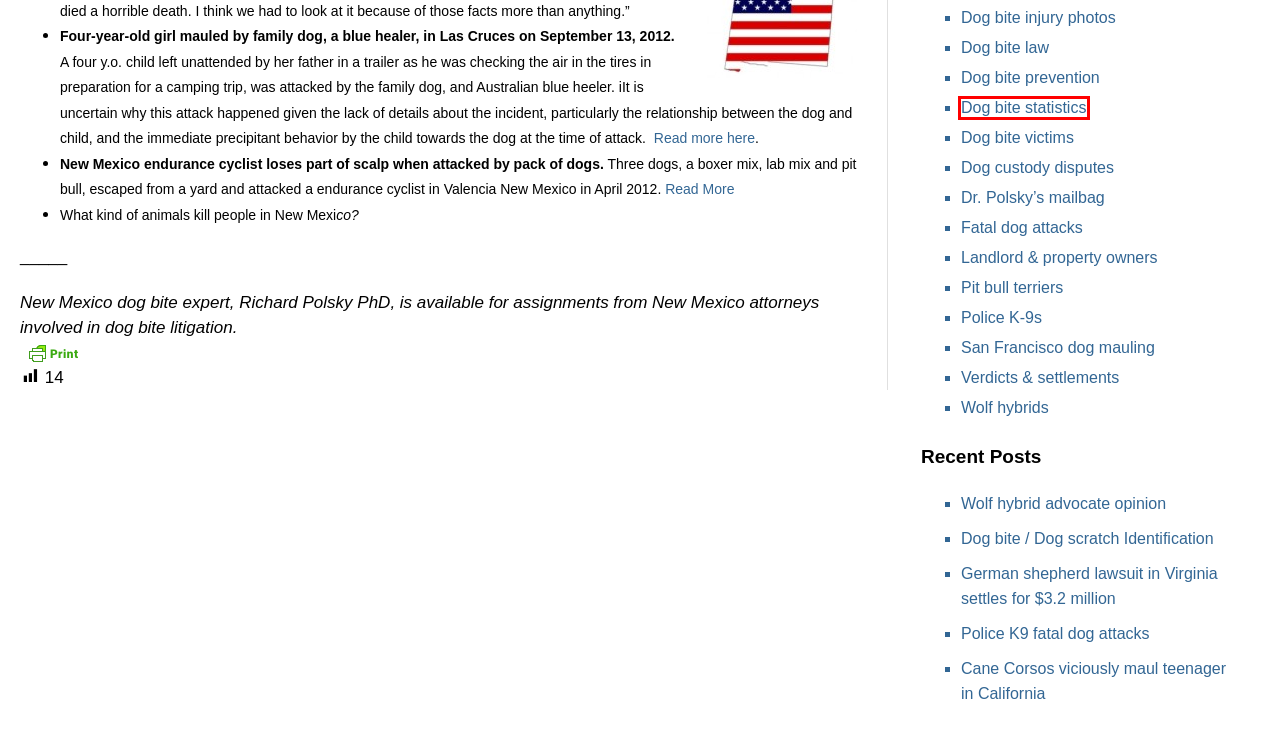With the provided webpage screenshot containing a red bounding box around a UI element, determine which description best matches the new webpage that appears after clicking the selected element. The choices are:
A. Wolf hybrid advocate opinion
B. Mailbag for dog bite expert witness Richard Polsky, Ph.D
C. Four-year-old girl mauled by family dog in Las Cruces,New Mexico
D. Dog Bite Statistics & Injury by Breed | Dog Expert Witness
E. Fatal Dog Attacks by Breed | Dog Expert
F. Cane Corsos maul teenager in California
G. Dog bite / Dog scratch Identification
H. Police K9 fatal dog attacks

D